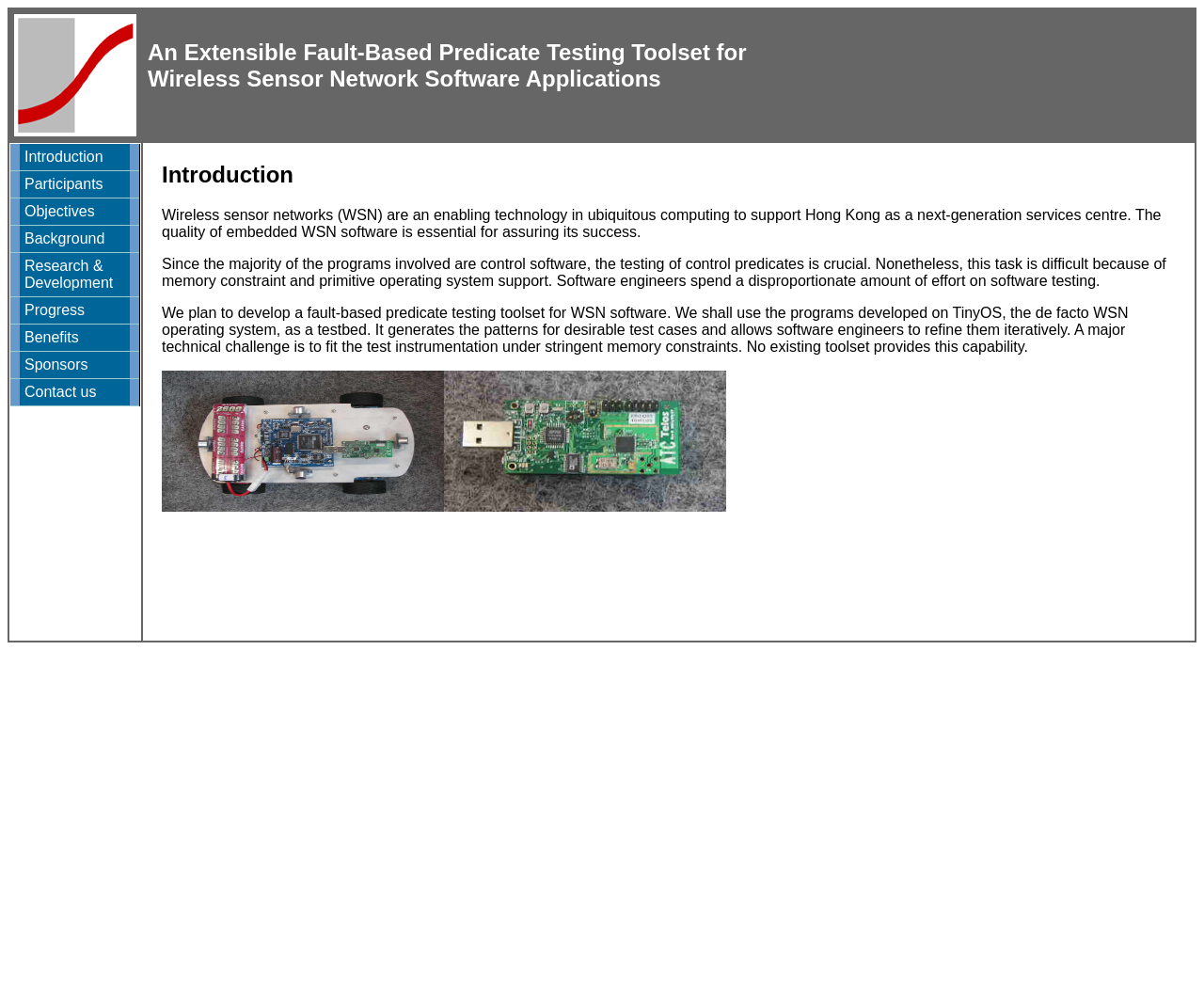Respond to the question below with a single word or phrase:
How many links are there in the second row of the table?

9